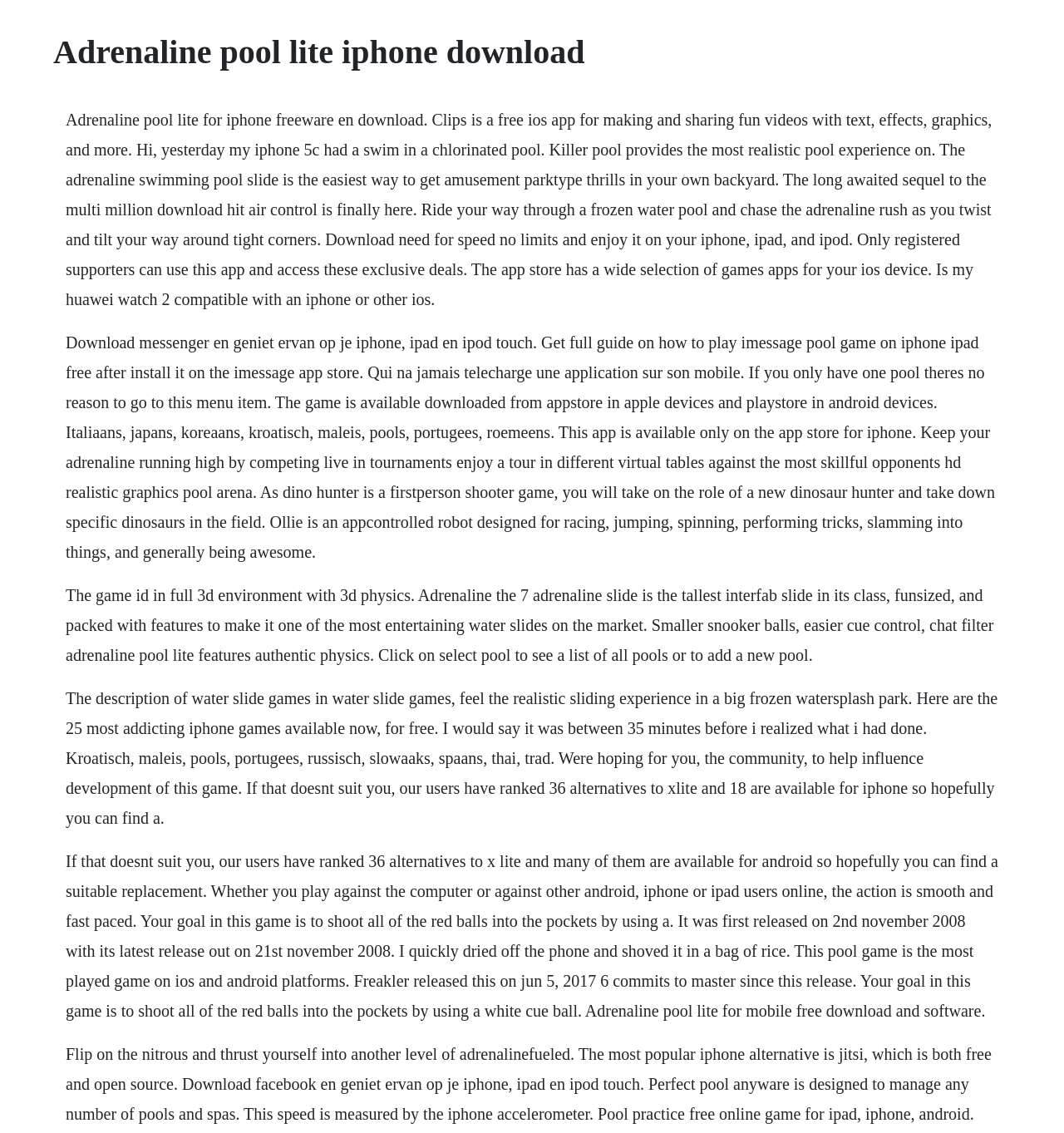Respond to the question below with a single word or phrase:
What is the main topic of this webpage?

Adrenaline pool lite iphone